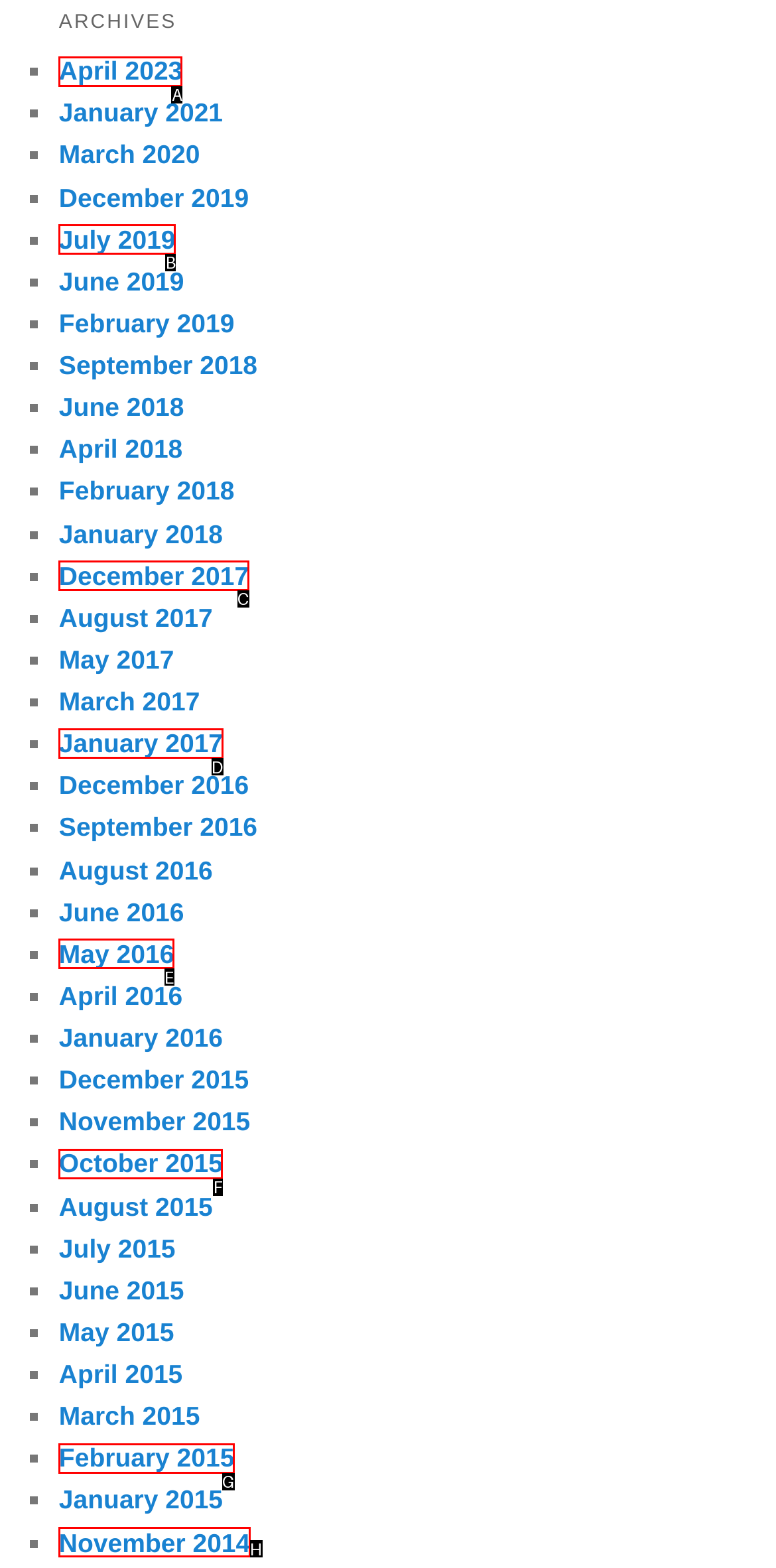Identify the HTML element to click to execute this task: Click April 2023 Respond with the letter corresponding to the proper option.

A